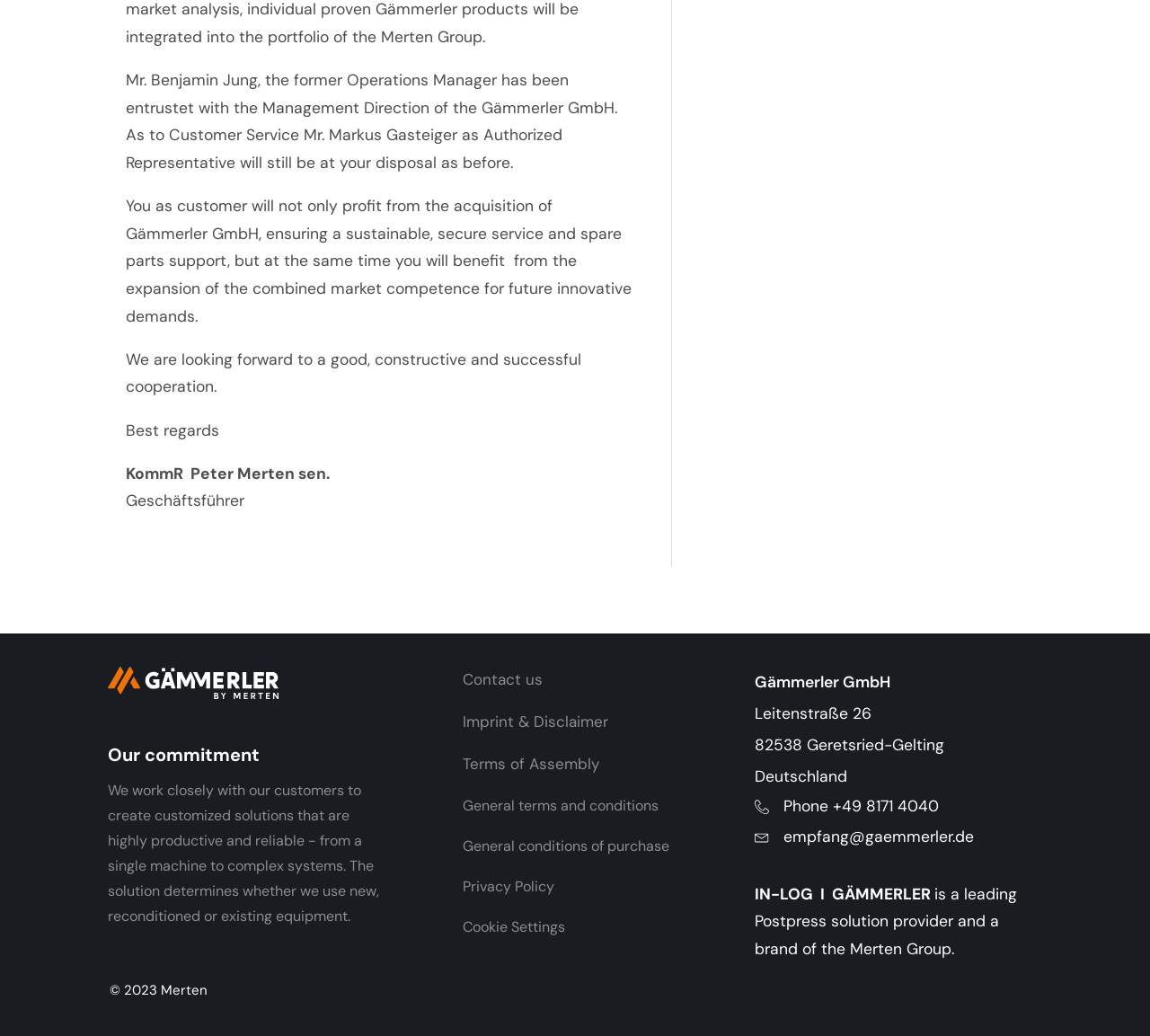Find the bounding box coordinates for the element described here: "empfang@gaemmerler.de".

[0.656, 0.794, 0.847, 0.821]